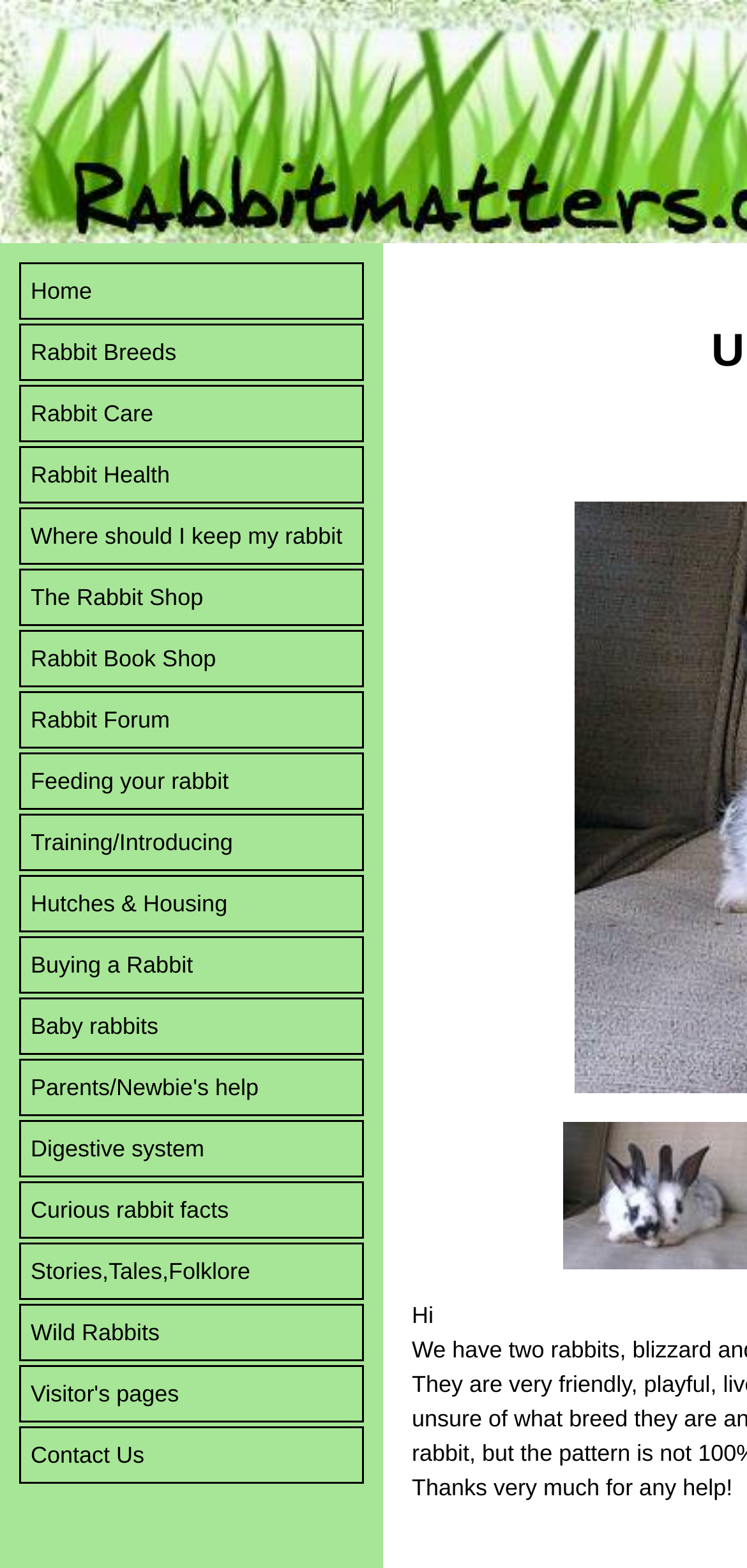Give an in-depth explanation of the webpage layout and content.

This webpage appears to be a personal blog or forum about rabbits, with a focus on seeking help with identifying the breed of the author's two rabbits, Blizzard and Bella. 

At the top of the page, there is a horizontal navigation menu with 20 links, including "Home", "Rabbit Breeds", "Rabbit Care", and others, which are aligned to the left side of the page. 

Below the navigation menu, there is a brief introduction or greeting, which reads "Hi" and "Thanks very much for any help!" These two text elements are positioned near the top center of the page. 

The rest of the page's content is not immediately apparent from the provided accessibility tree, but it seems to be a discussion or question about the author's rabbits, as hinted by the meta description.